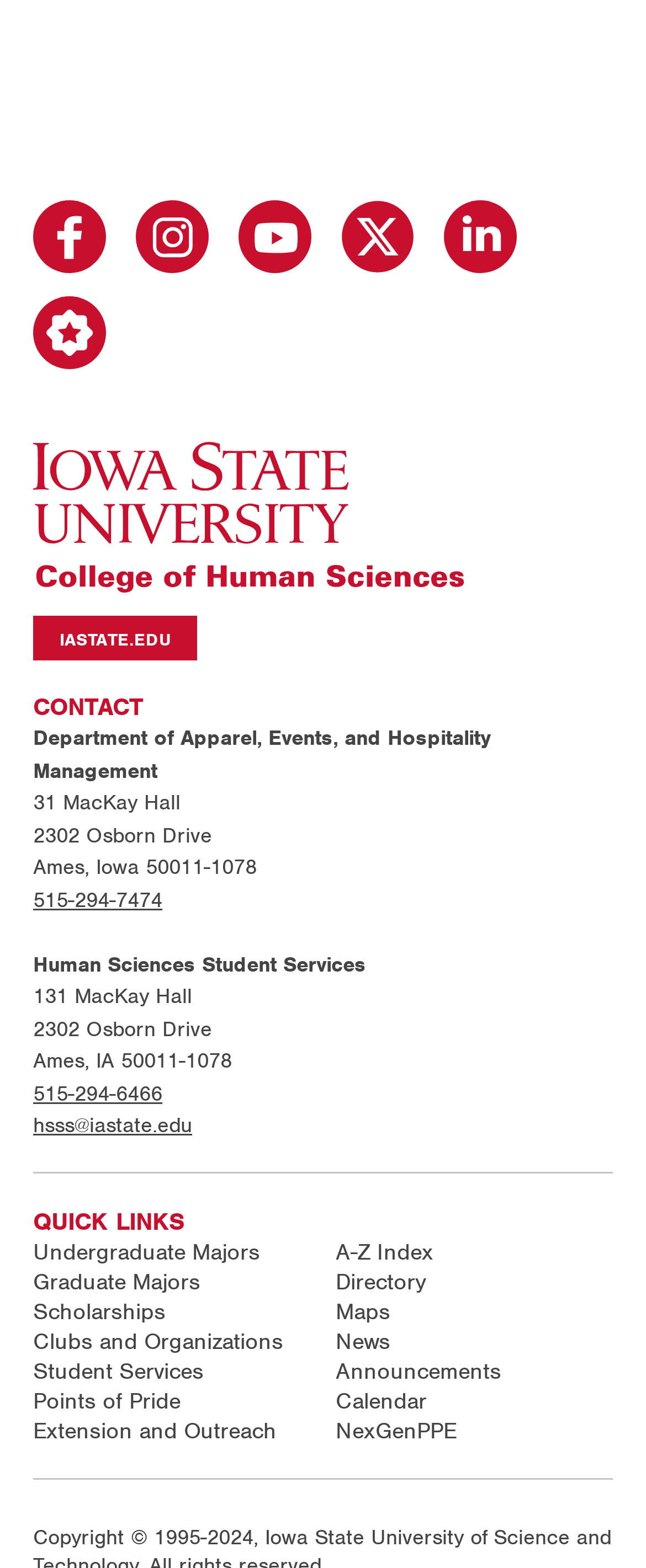Identify the bounding box coordinates for the region to click in order to carry out this instruction: "Contact the Department of Apparel, Events, and Hospitality Management". Provide the coordinates using four float numbers between 0 and 1, formatted as [left, top, right, bottom].

[0.051, 0.564, 0.251, 0.582]